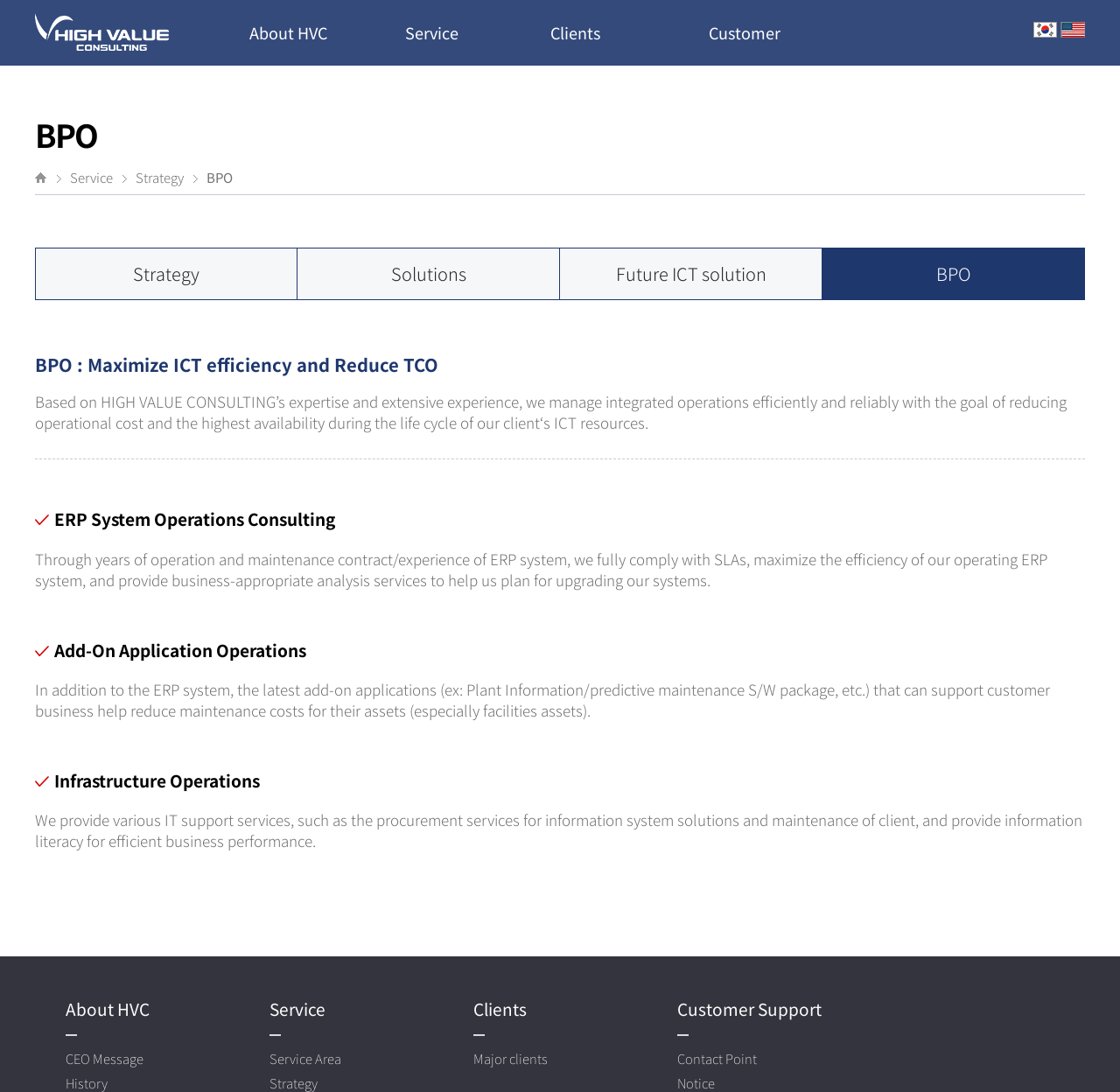Pinpoint the bounding box coordinates of the element that must be clicked to accomplish the following instruction: "View BPO". The coordinates should be in the format of four float numbers between 0 and 1, i.e., [left, top, right, bottom].

[0.734, 0.227, 0.969, 0.275]